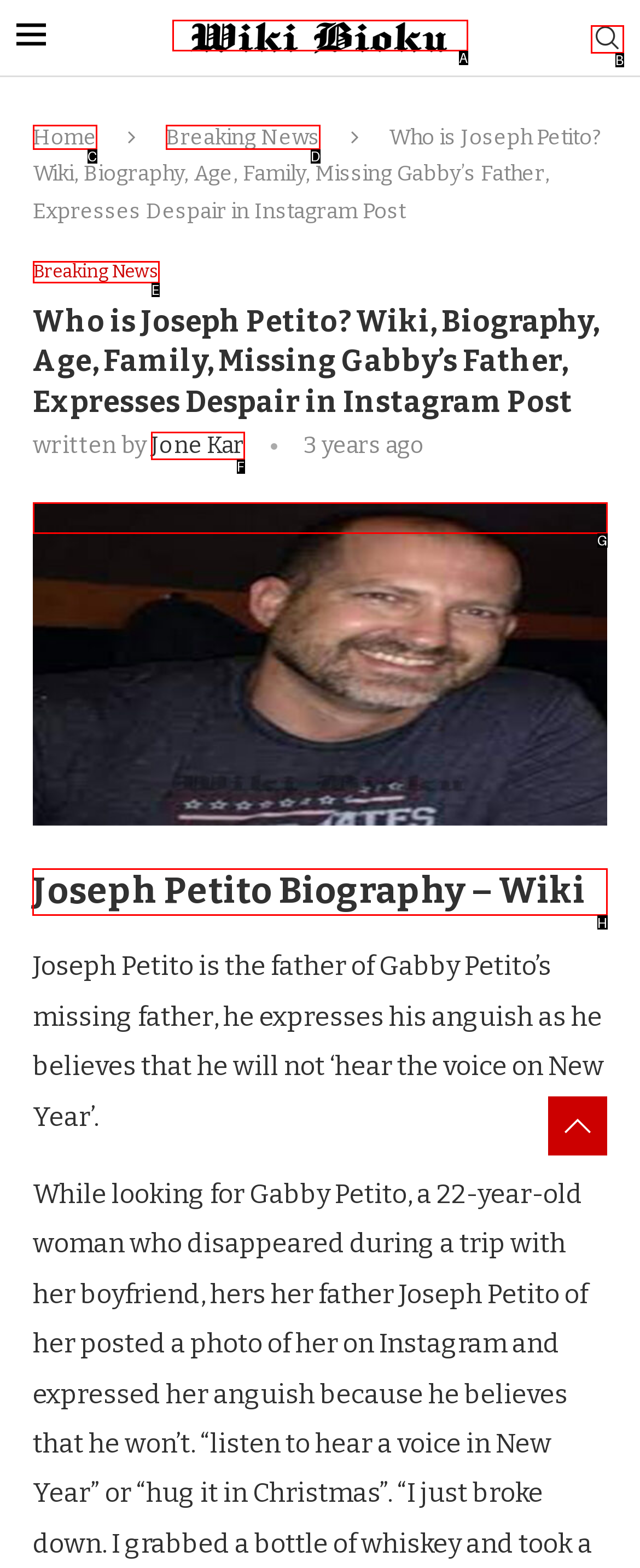Indicate which UI element needs to be clicked to fulfill the task: Read the biography of Joseph Petito
Answer with the letter of the chosen option from the available choices directly.

H